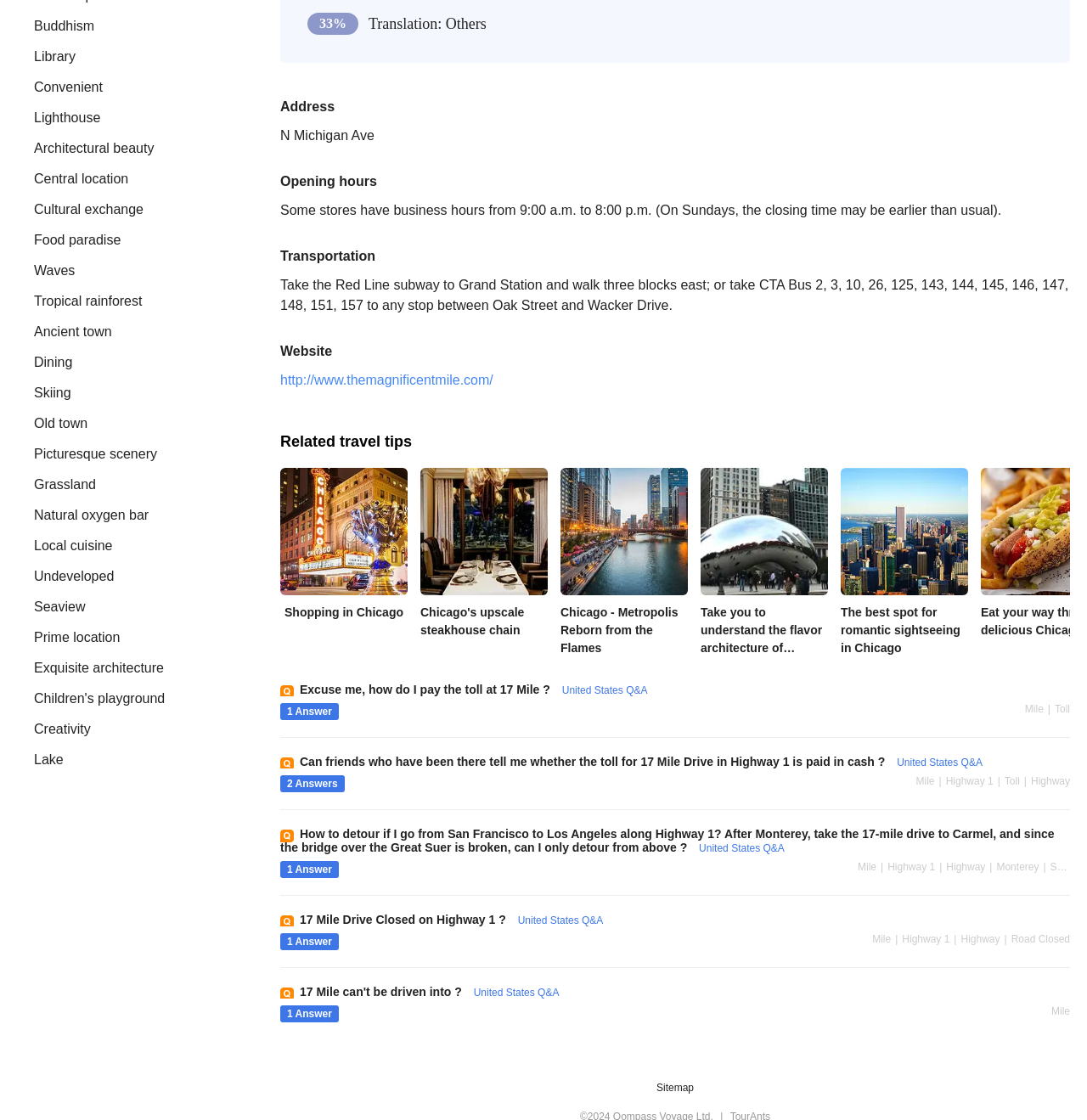Answer the question in a single word or phrase:
What is the toll payment method for 17 Mile Drive?

Cash